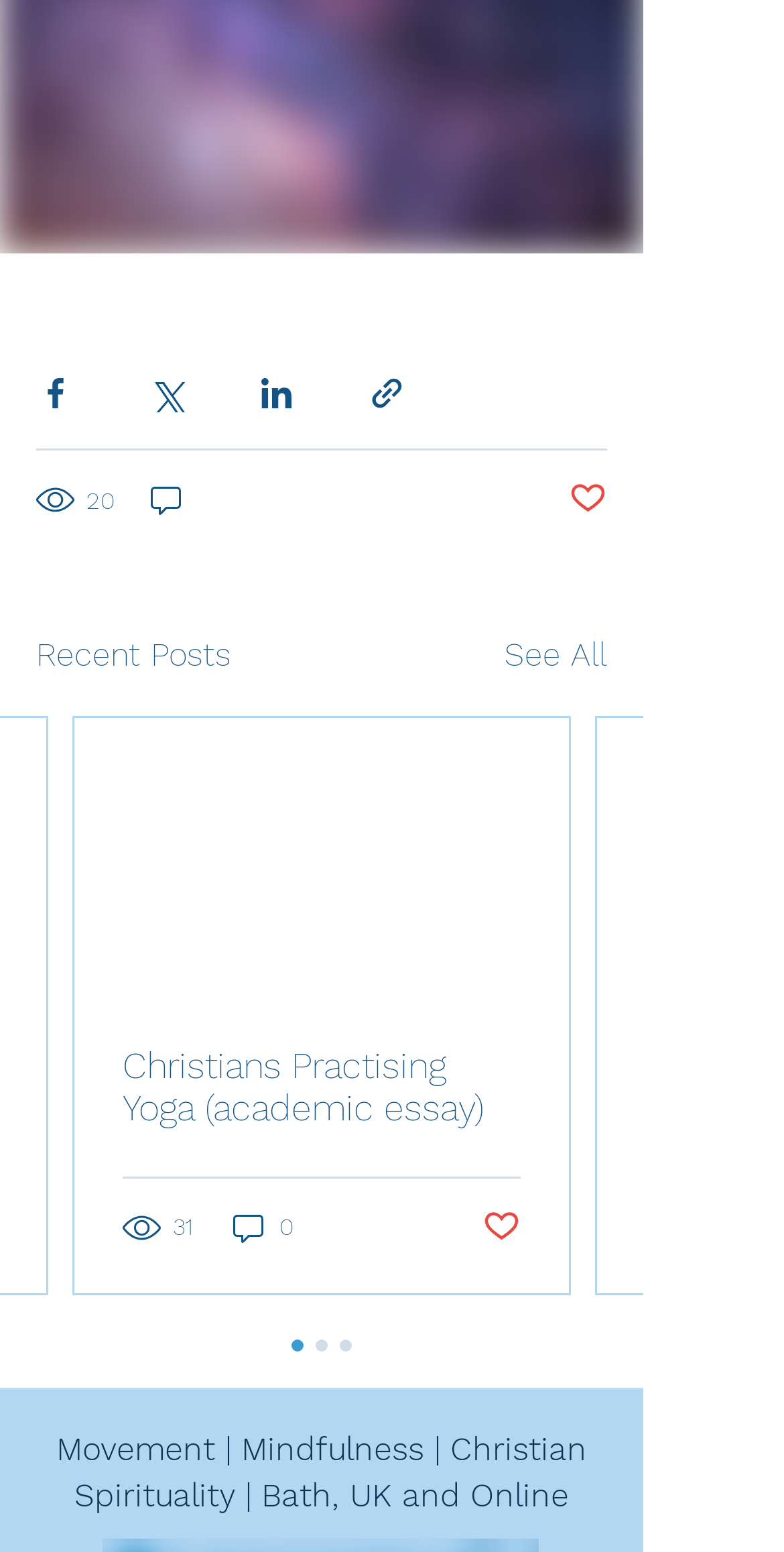What is the name of the organization or community?
Provide a concise answer using a single word or phrase based on the image.

Movement | Mindfulness | Christian Spirituality | Bath, UK and Online